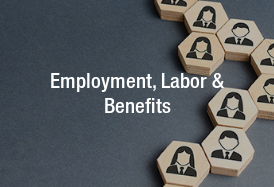What is the color of the text above the hexagons?
Provide a one-word or short-phrase answer based on the image.

White